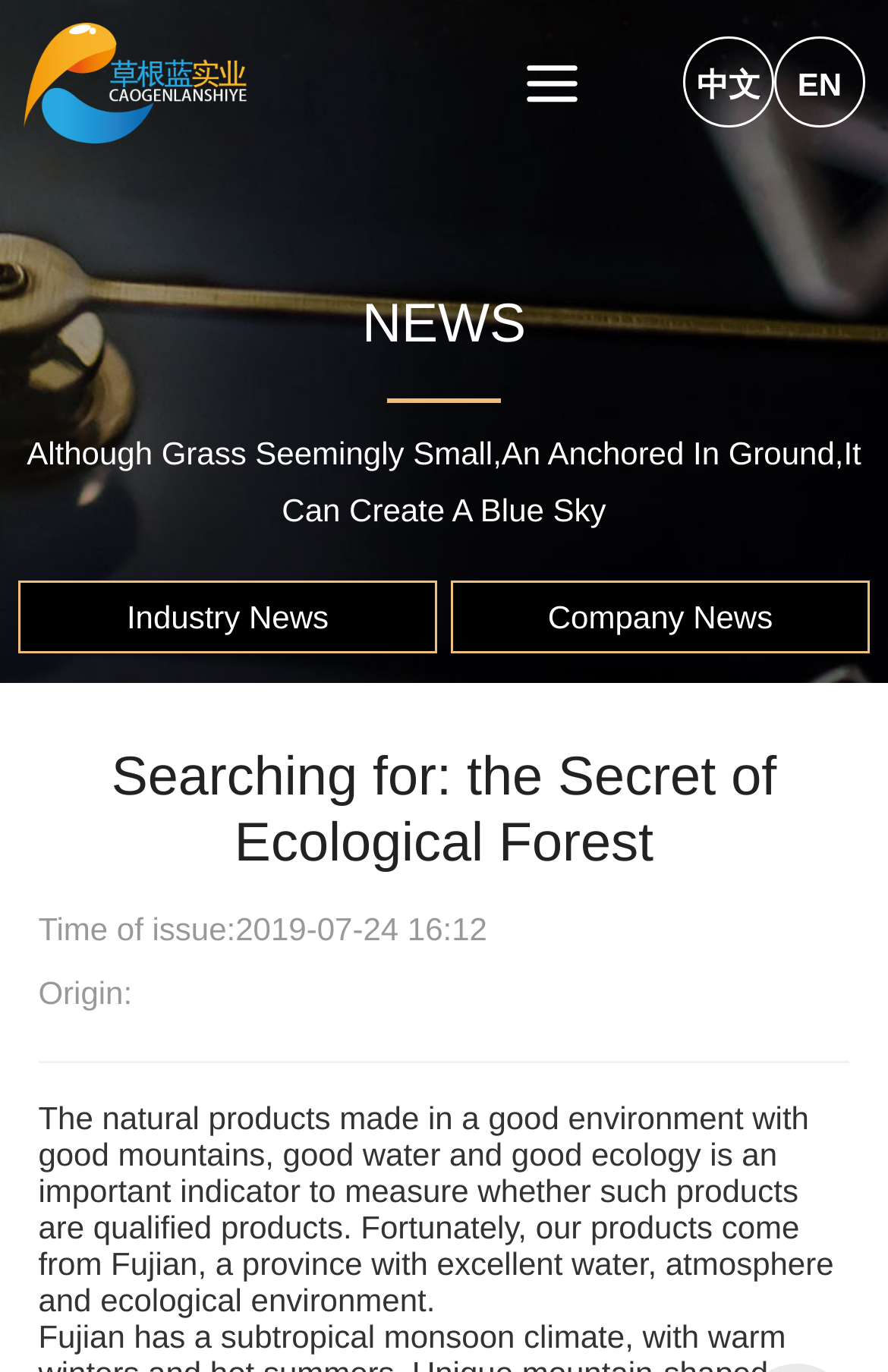Explain in detail what is displayed on the webpage.

The webpage is about Xiamen Caogenlan Industry Co., Ltd, a company founded in 2015 in Xiamen, China. At the top-left corner, there is a logo image with the text "Caogenlan" next to it, which is also a clickable link. Above the logo, there is a large background image that spans the entire width of the page, with the text "NEWS" written on it.

In the top-right corner, there are two language options, "中文" and "EN", which are clickable links. Below the language options, there is a horizontal separator line.

The main content of the webpage is divided into two sections. The first section has a heading "Searching for: the Secret of Ecological Forest" and features a poetic quote "Although Grass Seemingly Small,An Anchored In Ground,It Can Create A Blue Sky" below it. 

The second section appears below the quote and has two clickable links, "Industry News" and "Company News", which are positioned side by side. Below these links, there is a news article with a title "Searching for: the Secret of Ecological Forest", which is also the title of the webpage. The article has a publication date "2019-07-24 16:12" and an origin label. 

A horizontal separator line separates the news article from the following paragraph, which describes the importance of a good environment for producing natural products and highlights the excellent ecological environment of Fujian, the province where the company's products come from.